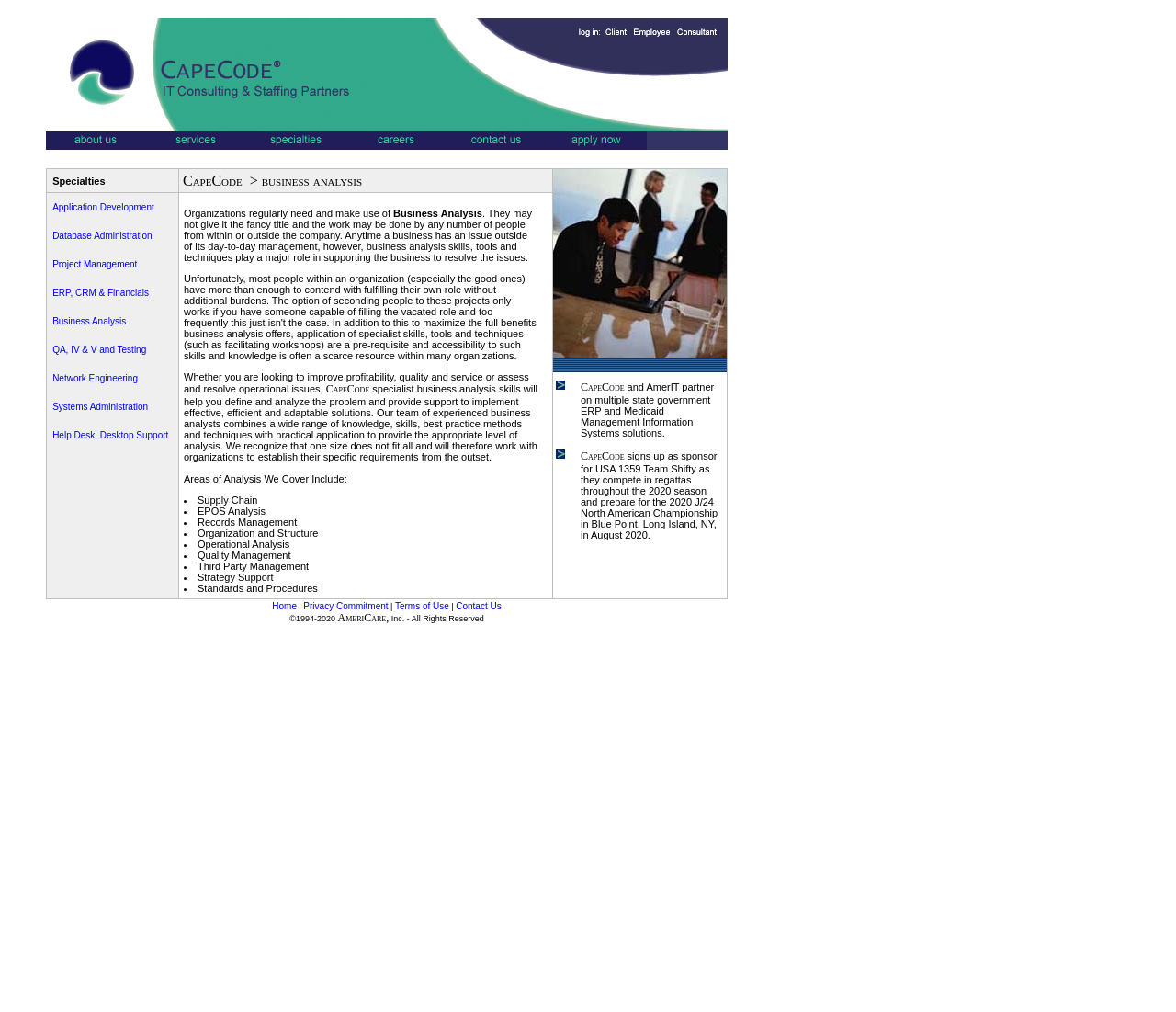Please provide a detailed answer to the question below based on the screenshot: 
What is the approach of CapeCode's business analysts?

Based on the webpage, CapeCode's business analysts combine a wide range of knowledge, skills, best practice methods, and techniques with practical application to provide the appropriate level of analysis, which can be inferred from the content of the webpage.